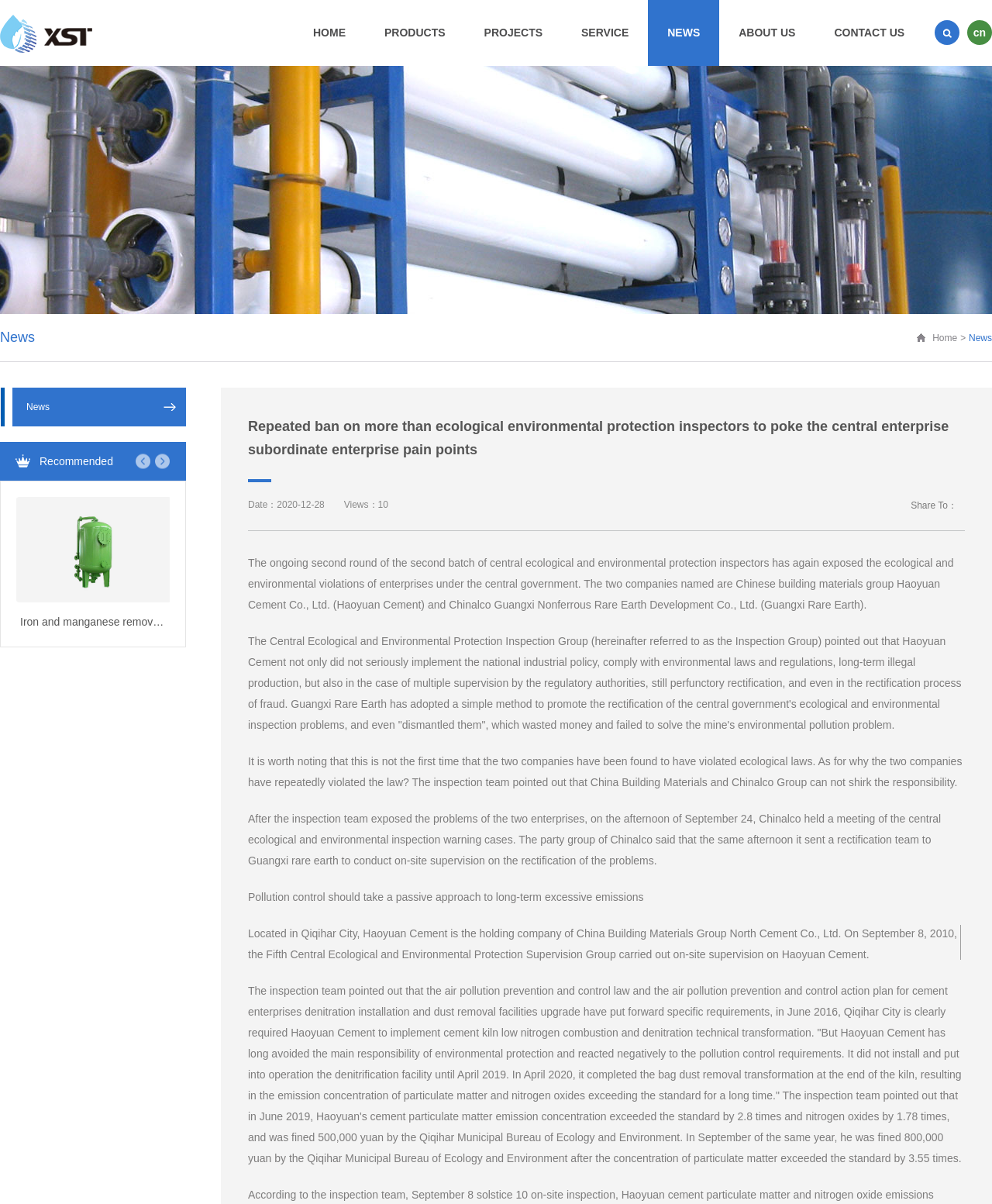Determine the bounding box coordinates for the area that needs to be clicked to fulfill this task: "Click Direct drinking water plant". The coordinates must be given as four float numbers between 0 and 1, i.e., [left, top, right, bottom].

[0.016, 0.413, 0.171, 0.533]